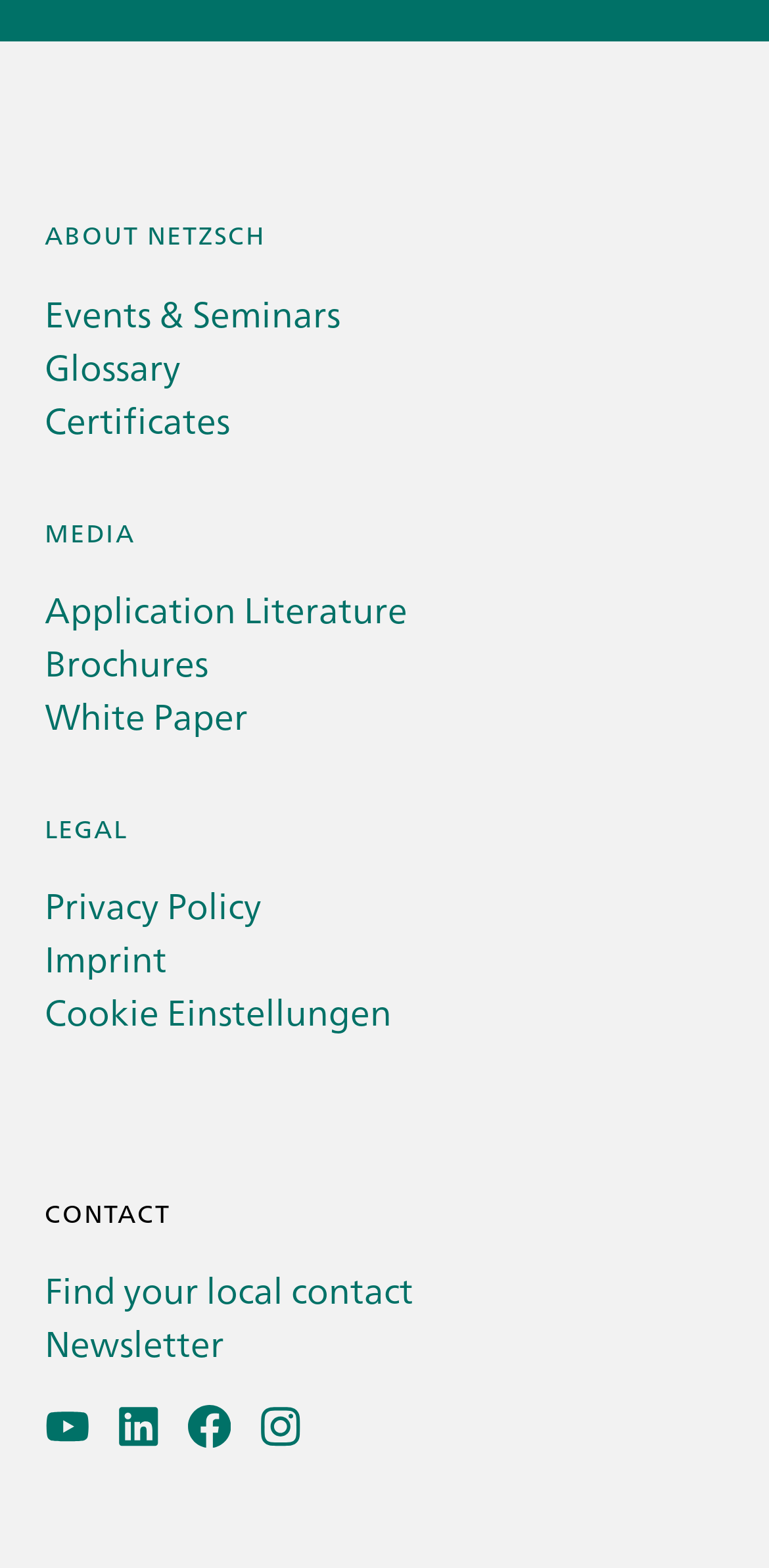Extract the bounding box of the UI element described as: "Legal".

[0.058, 0.517, 0.165, 0.538]